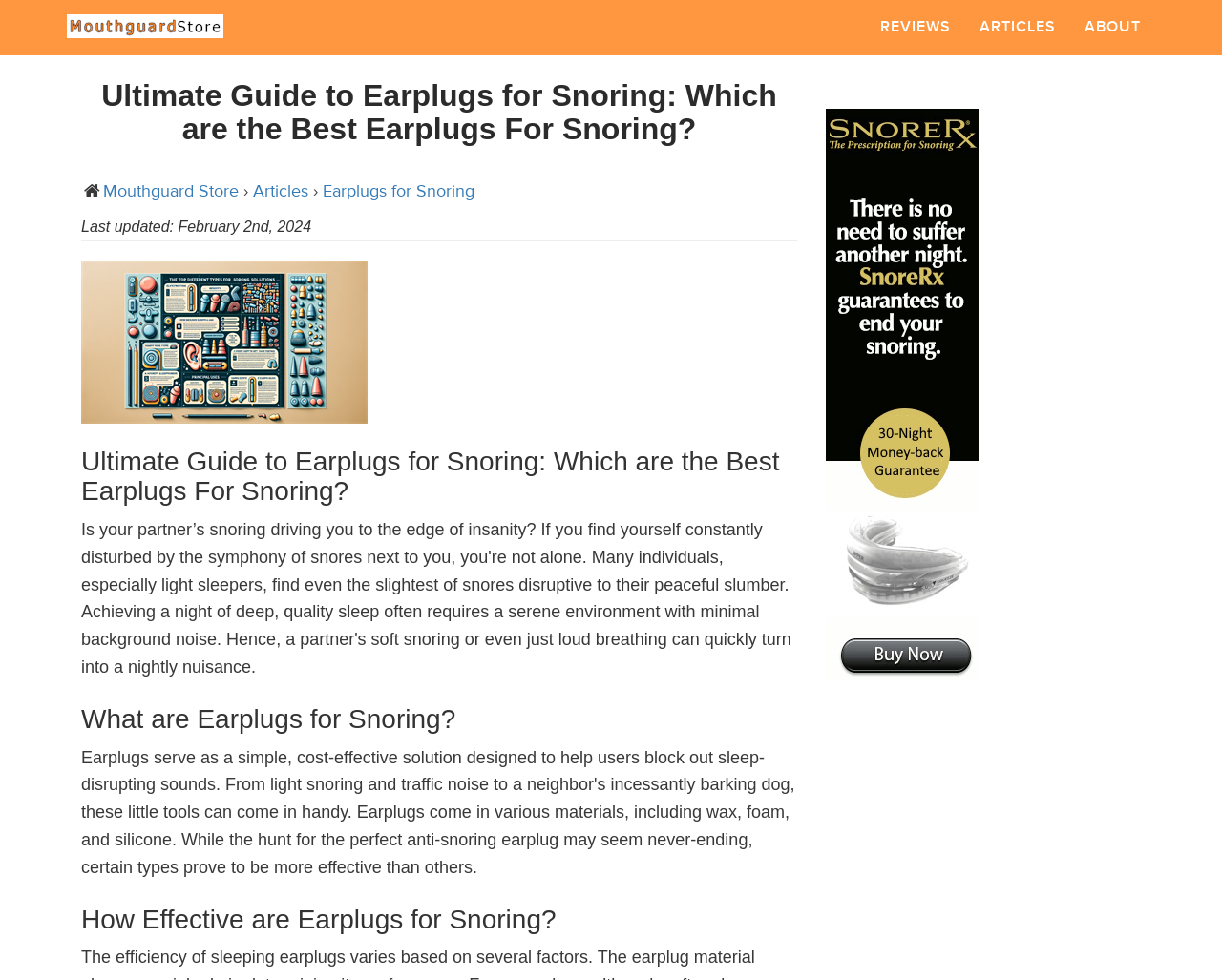Please identify the bounding box coordinates of the area that needs to be clicked to fulfill the following instruction: "Read the 'Ultimate Guide to Earplugs for Snoring' article."

[0.066, 0.457, 0.652, 0.517]